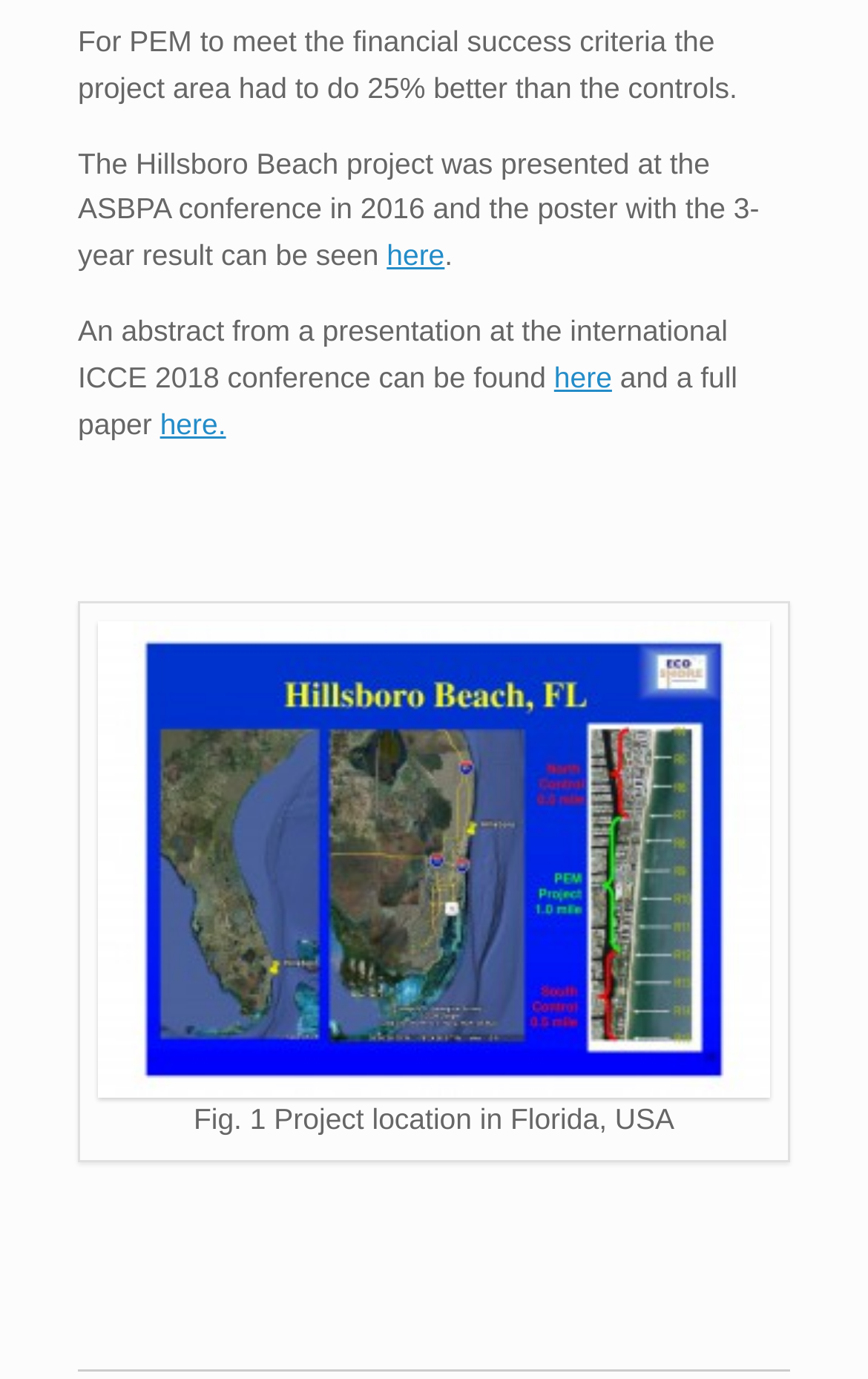How many links are there to access the presentation abstract and full paper?
Please give a detailed and elaborate explanation in response to the question.

There are two links provided on the webpage to access the presentation abstract and full paper. The first link is 'here' which is mentioned in the sentence 'An abstract from a presentation at the international ICCE 2018 conference can be found here.' The second link is also 'here' which is mentioned in the sentence 'and a full paper can be found here.'